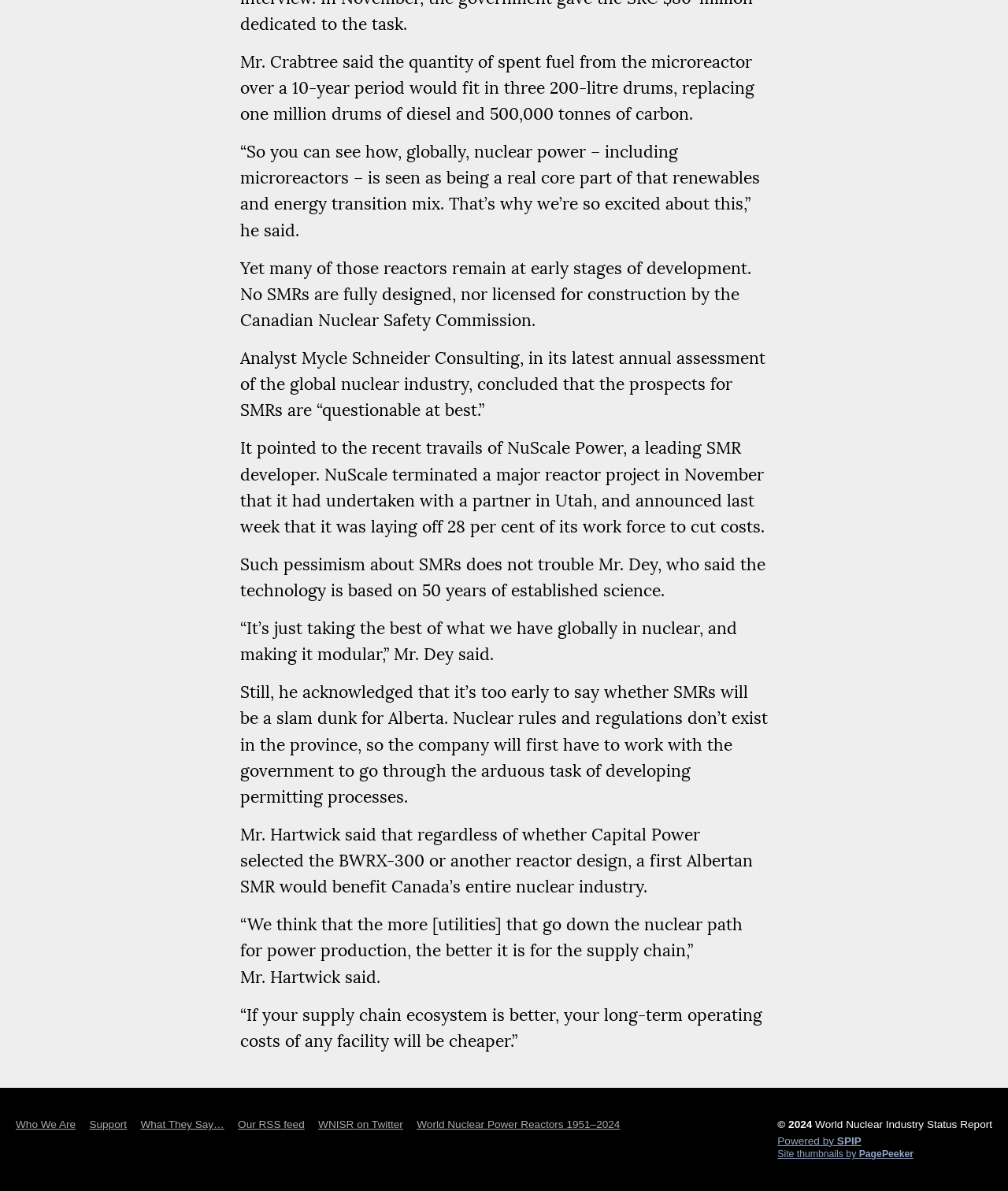Identify the bounding box coordinates of the area you need to click to perform the following instruction: "Check 'Support'".

[0.089, 0.94, 0.126, 0.949]